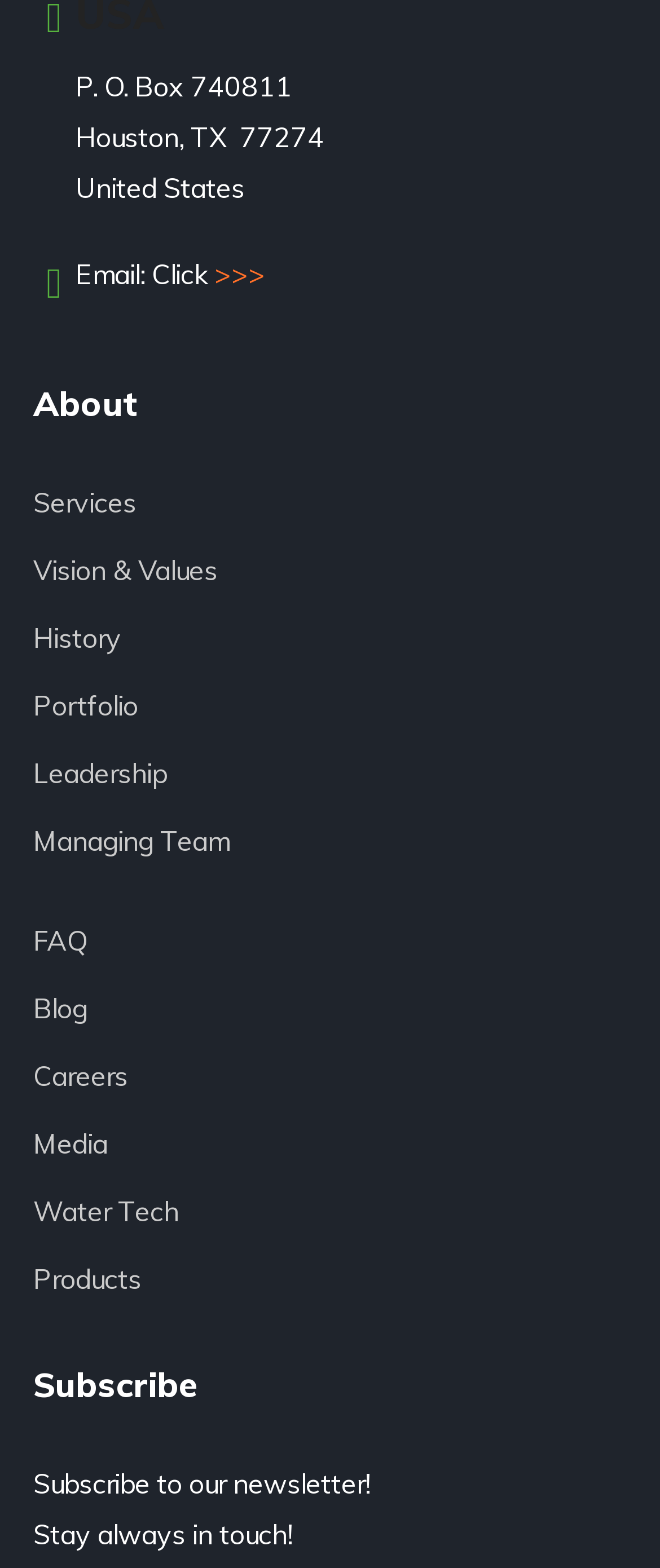Find the bounding box coordinates of the clickable area required to complete the following action: "Click the 'Email: Click' link".

[0.324, 0.164, 0.401, 0.185]